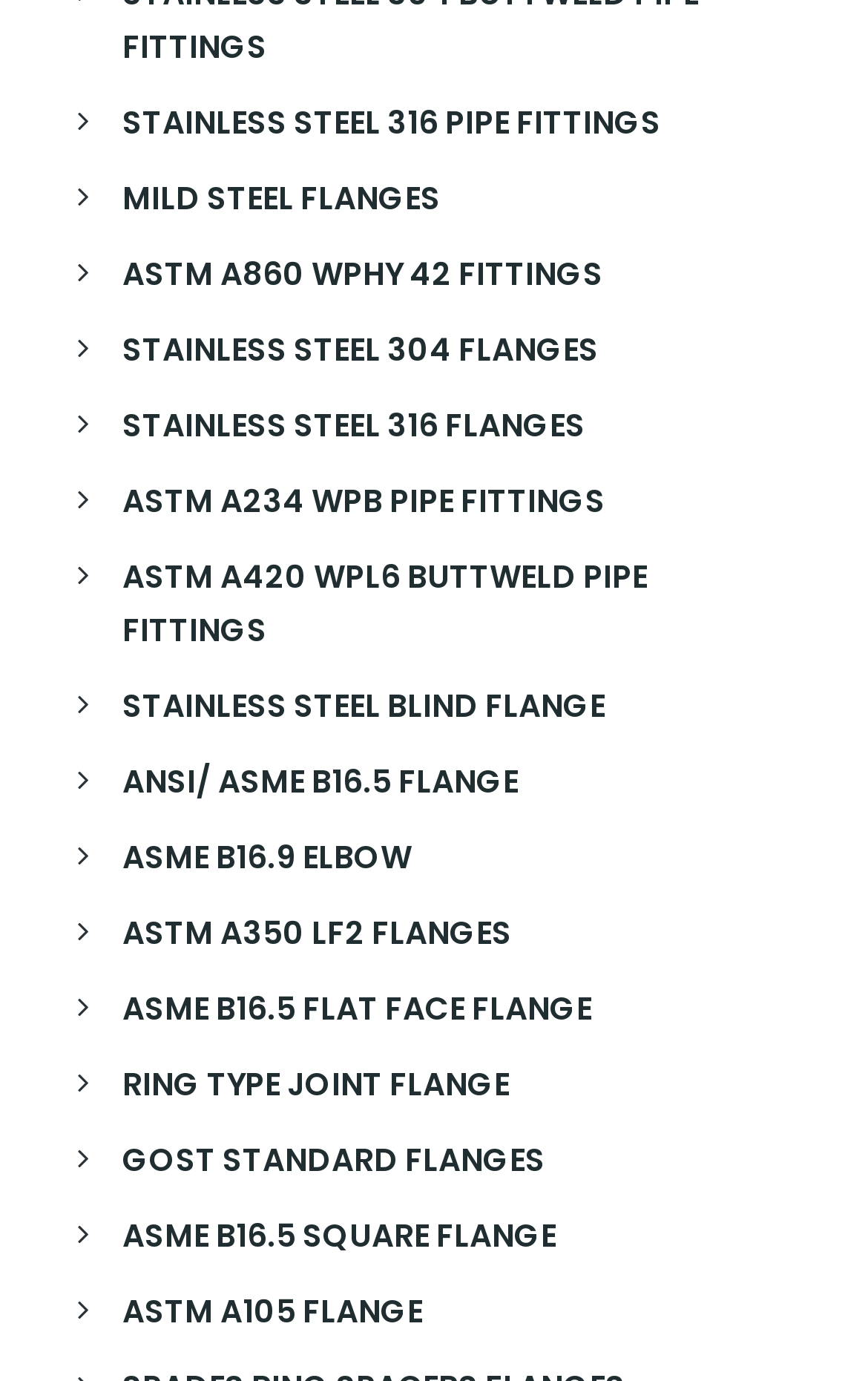Determine the coordinates of the bounding box for the clickable area needed to execute this instruction: "View MILD STEEL FLANGES".

[0.09, 0.115, 0.91, 0.17]